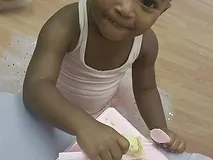Provide a brief response in the form of a single word or phrase:
What type of event is likely depicted?

Birthday party or children's yoga celebration